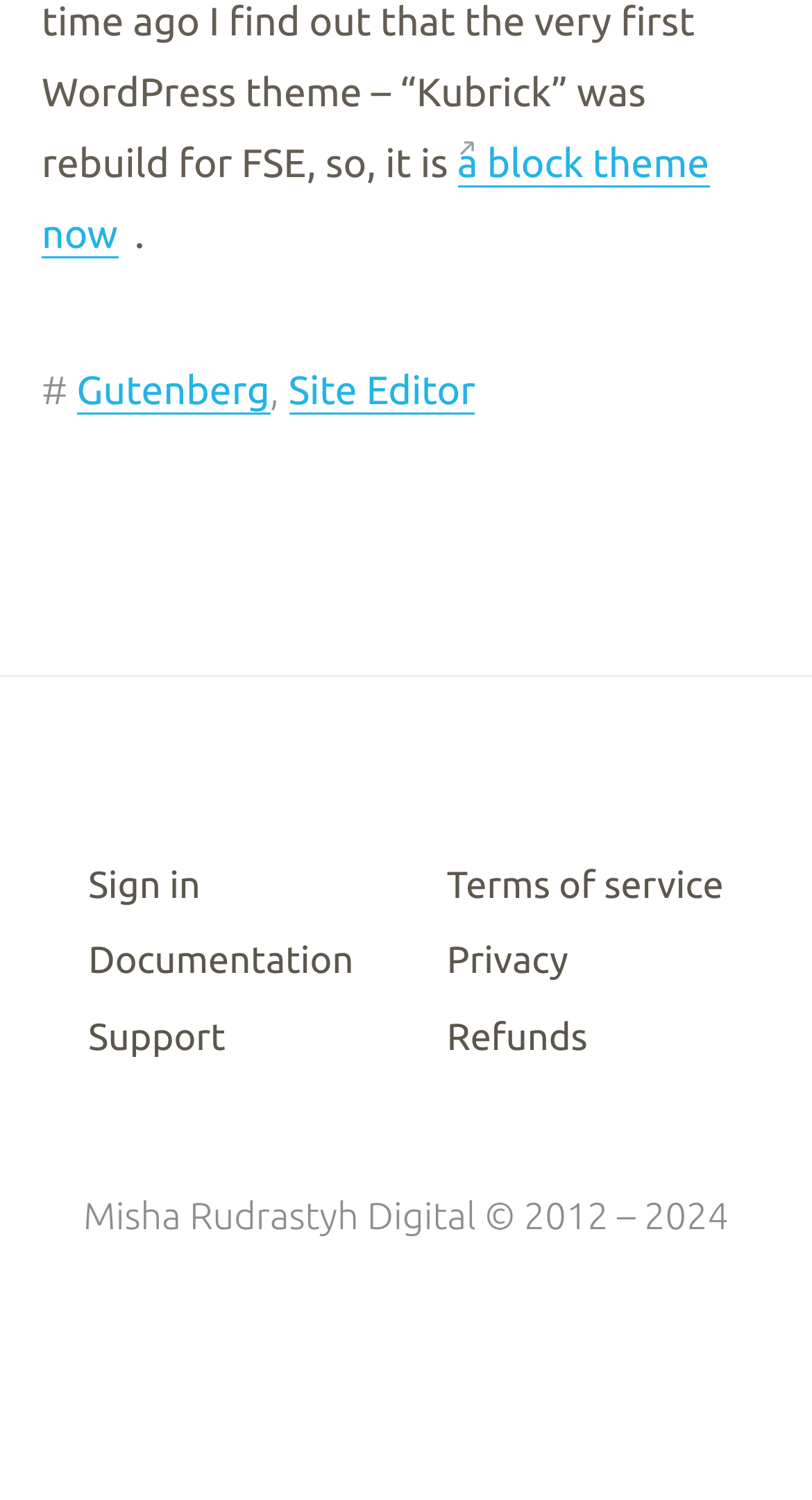Provide a short, one-word or phrase answer to the question below:
What is the name of the digital entity?

Misha Rudrastyh Digital